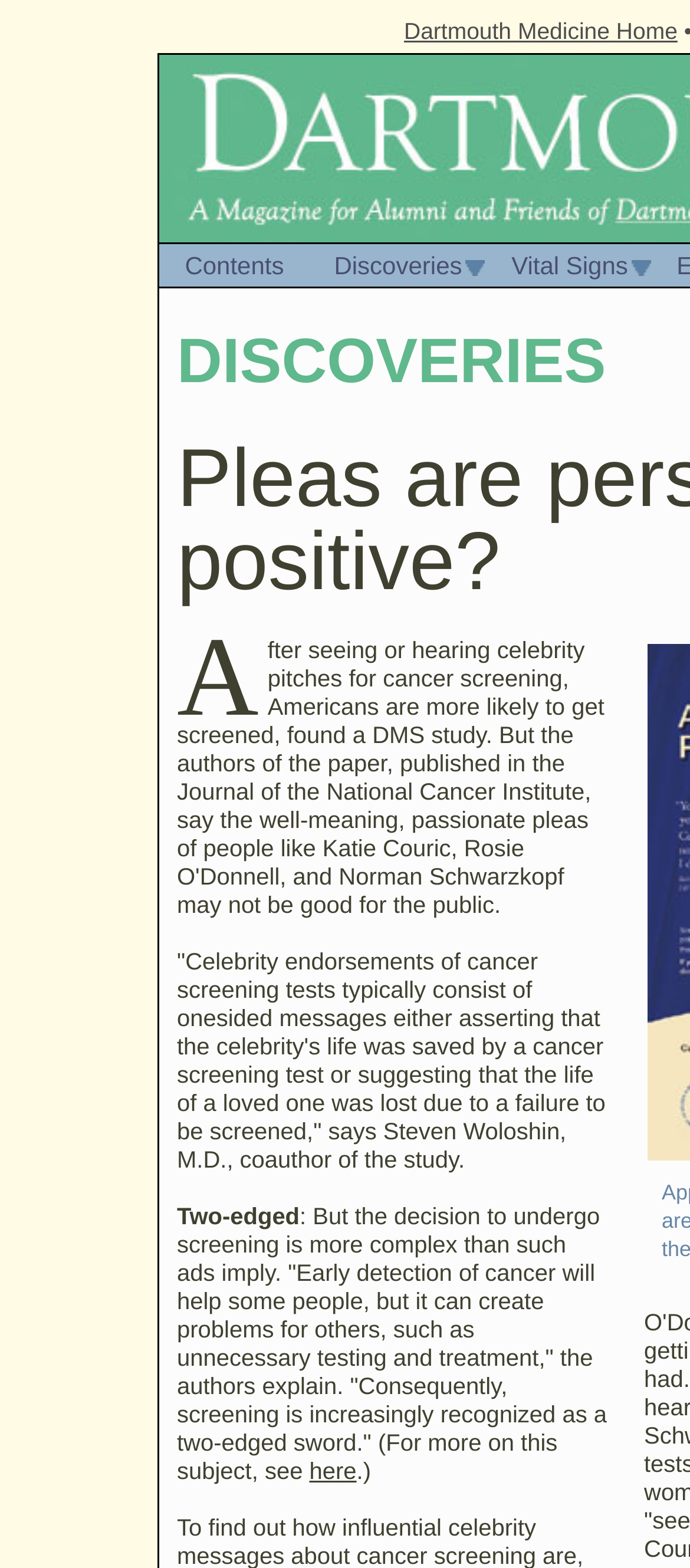Provide the bounding box coordinates for the specified HTML element described in this description: "Contents". The coordinates should be four float numbers ranging from 0 to 1, in the format [left, top, right, bottom].

[0.231, 0.156, 0.449, 0.183]